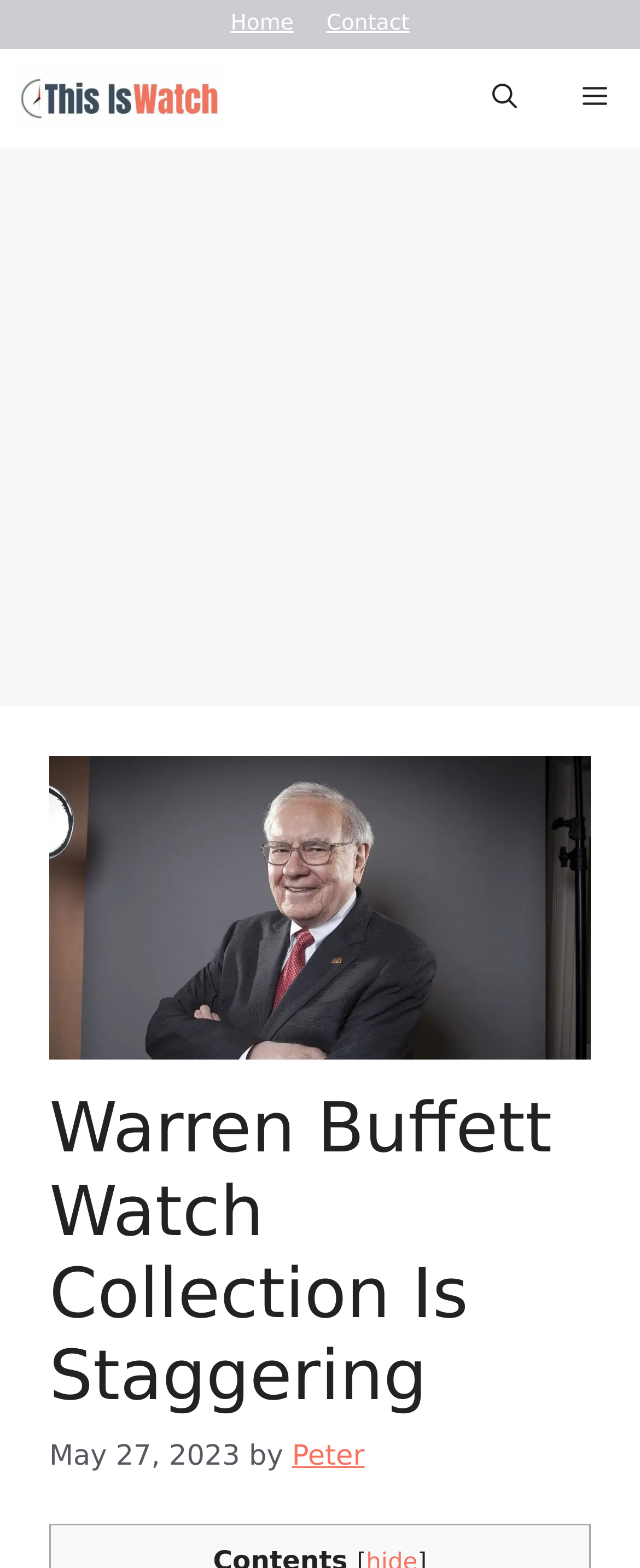What is the date of the article?
Based on the visual, give a brief answer using one word or a short phrase.

May 27, 2023